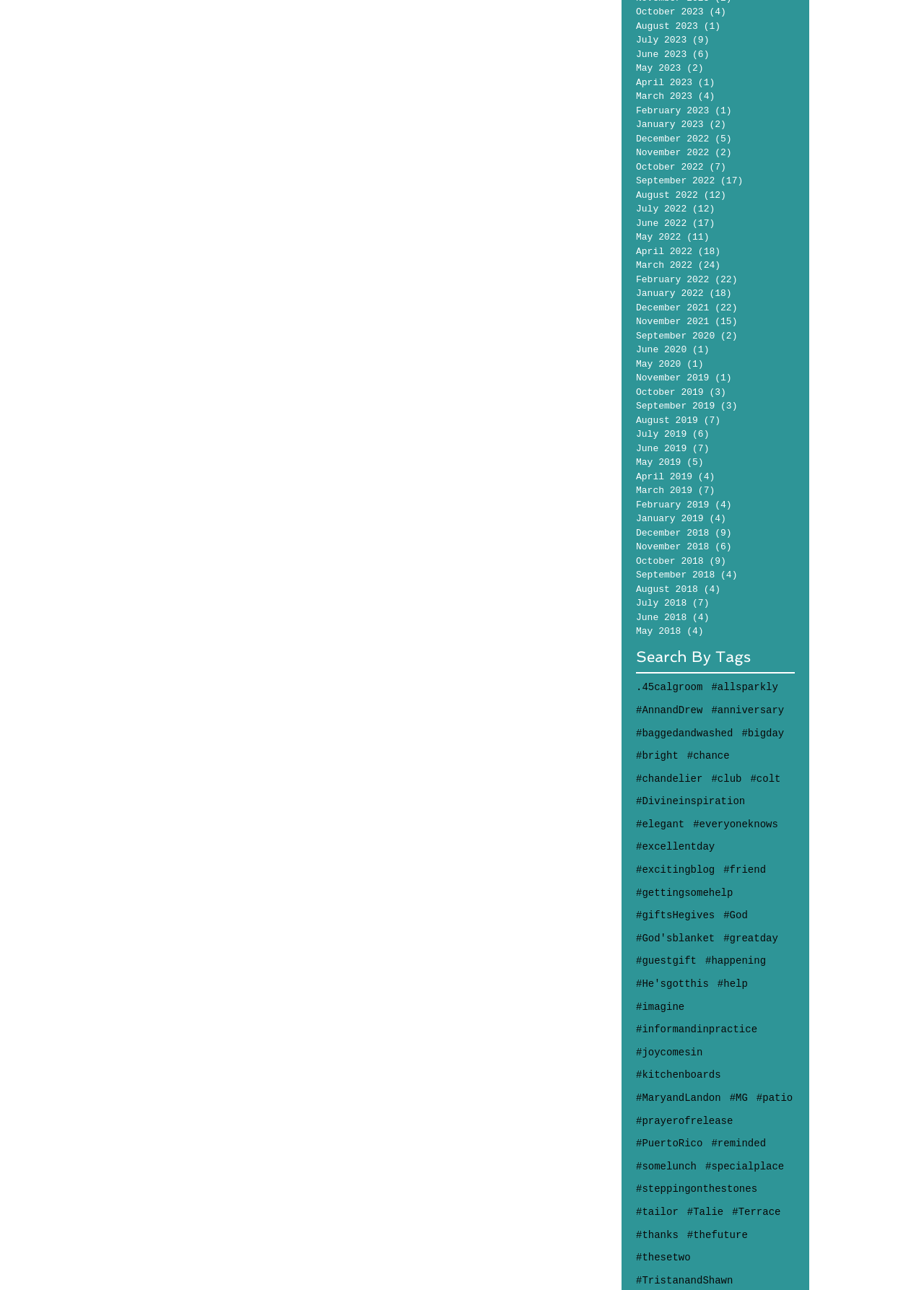Pinpoint the bounding box coordinates of the area that must be clicked to complete this instruction: "Explore the wedding arch decoration idea".

[0.687, 0.682, 0.859, 0.736]